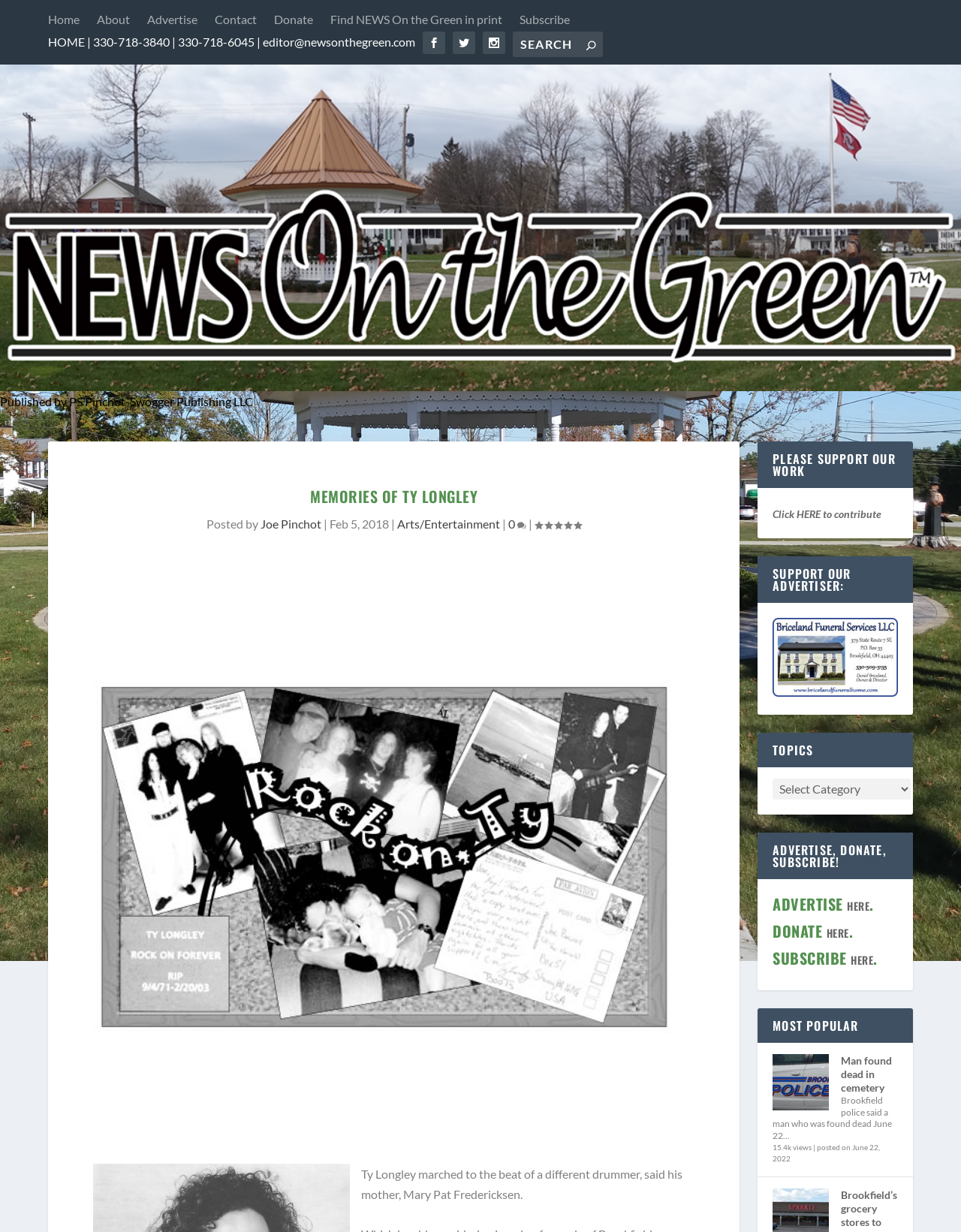Please provide a detailed answer to the question below based on the screenshot: 
What is the topic of the article?

The webpage has a link with the text 'Arts/Entertainment' below the heading 'MEMORIES OF TY LONGLEY', indicating that the topic of the article is Arts/Entertainment.